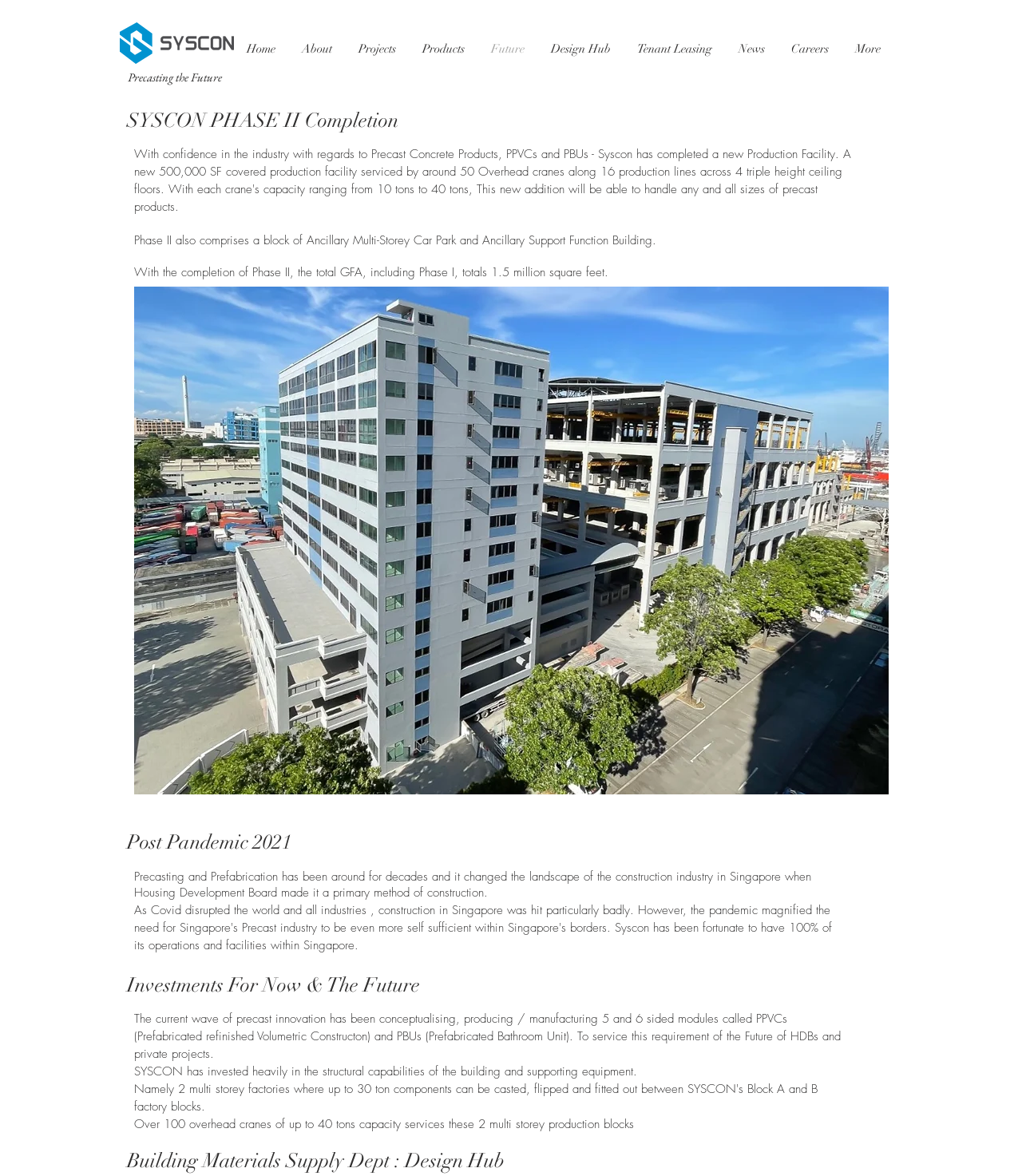Indicate the bounding box coordinates of the clickable region to achieve the following instruction: "Click on the Projects link."

[0.338, 0.031, 0.4, 0.052]